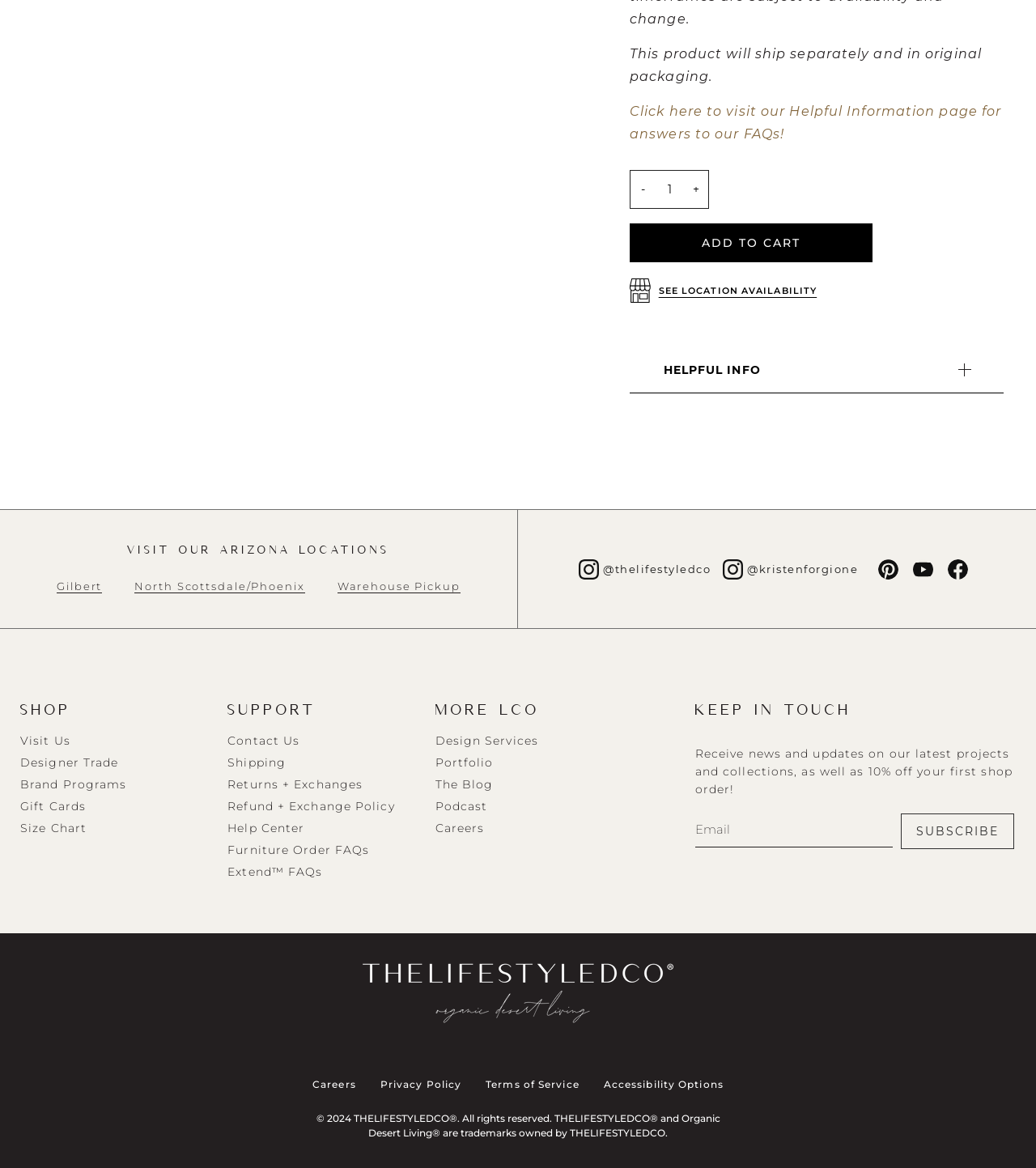What is the 'VISIT OUR ARIZONA LOCATIONS' link used for?
Please provide a comprehensive answer to the question based on the webpage screenshot.

The 'VISIT OUR ARIZONA LOCATIONS' link is likely used to access information about the website's physical locations in Arizona, possibly including addresses, hours of operation, and contact information.